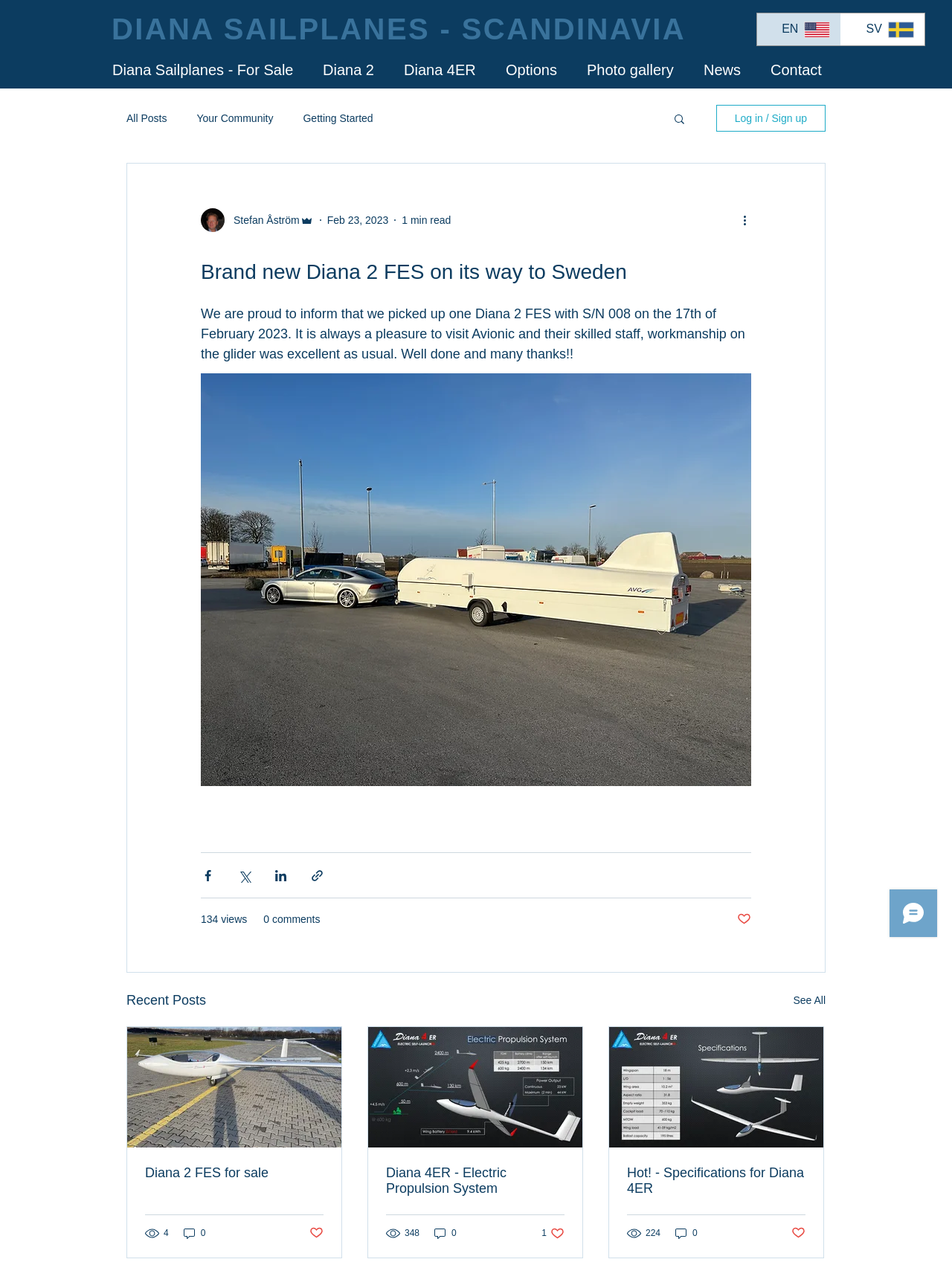What is the name of the sailplane mentioned in the latest article?
Ensure your answer is thorough and detailed.

I read the content of the latest article and found that it mentions a sailplane called Diana 2 FES with serial number 008.